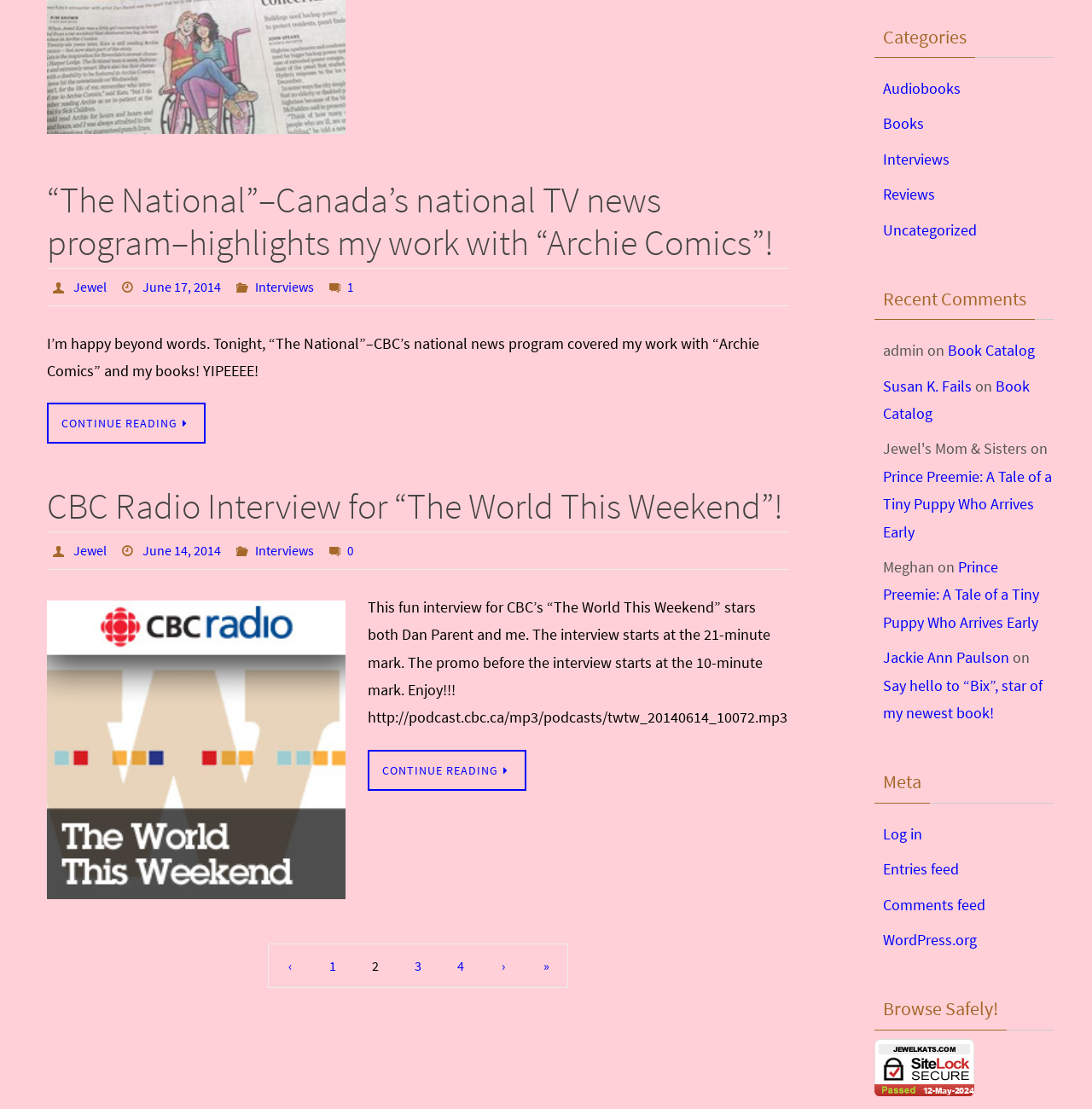Provide a one-word or short-phrase answer to the question:
What is the author of the first article?

Jewel